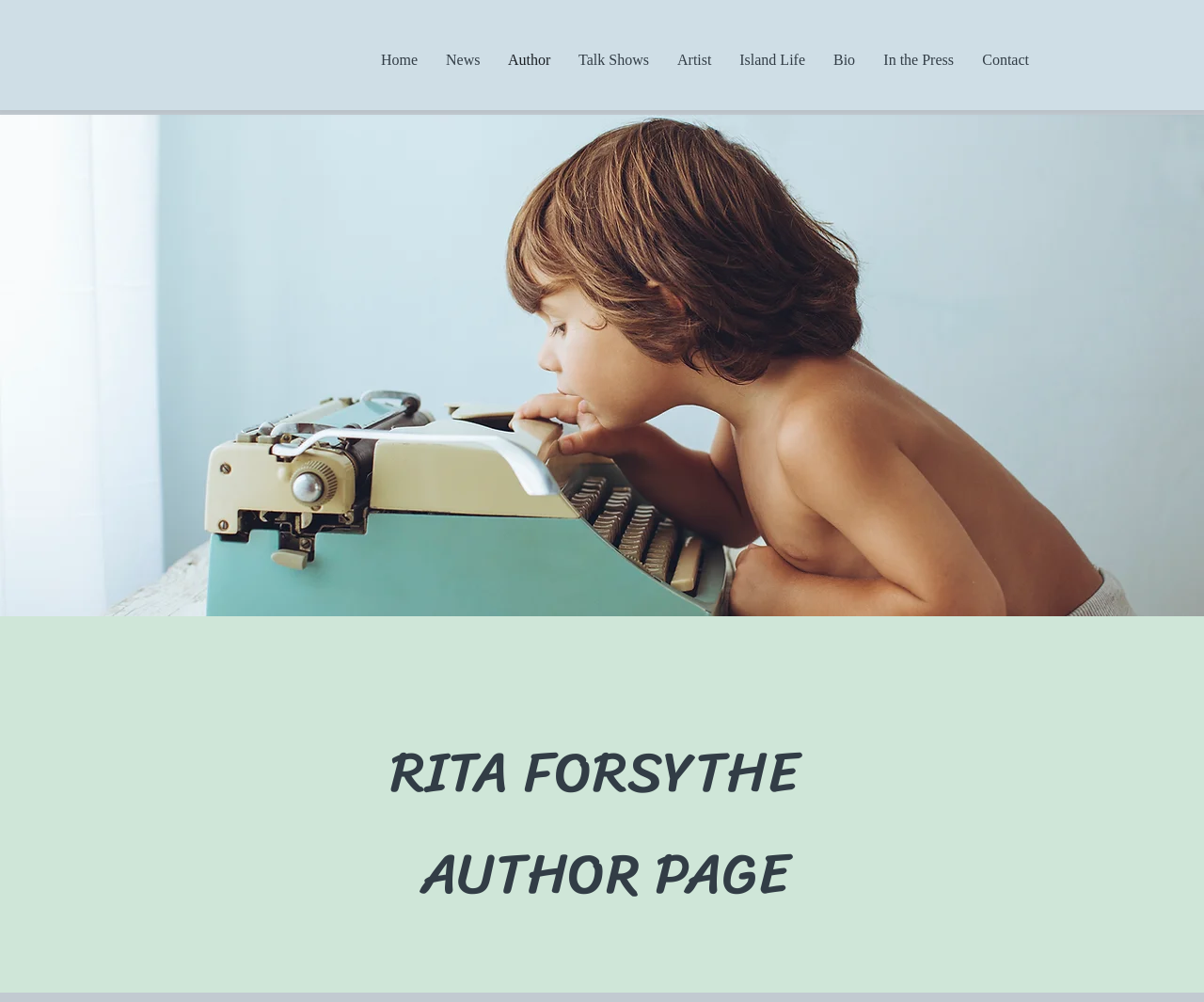What is the boy doing in the image?
Answer the question with just one word or phrase using the image.

Typing